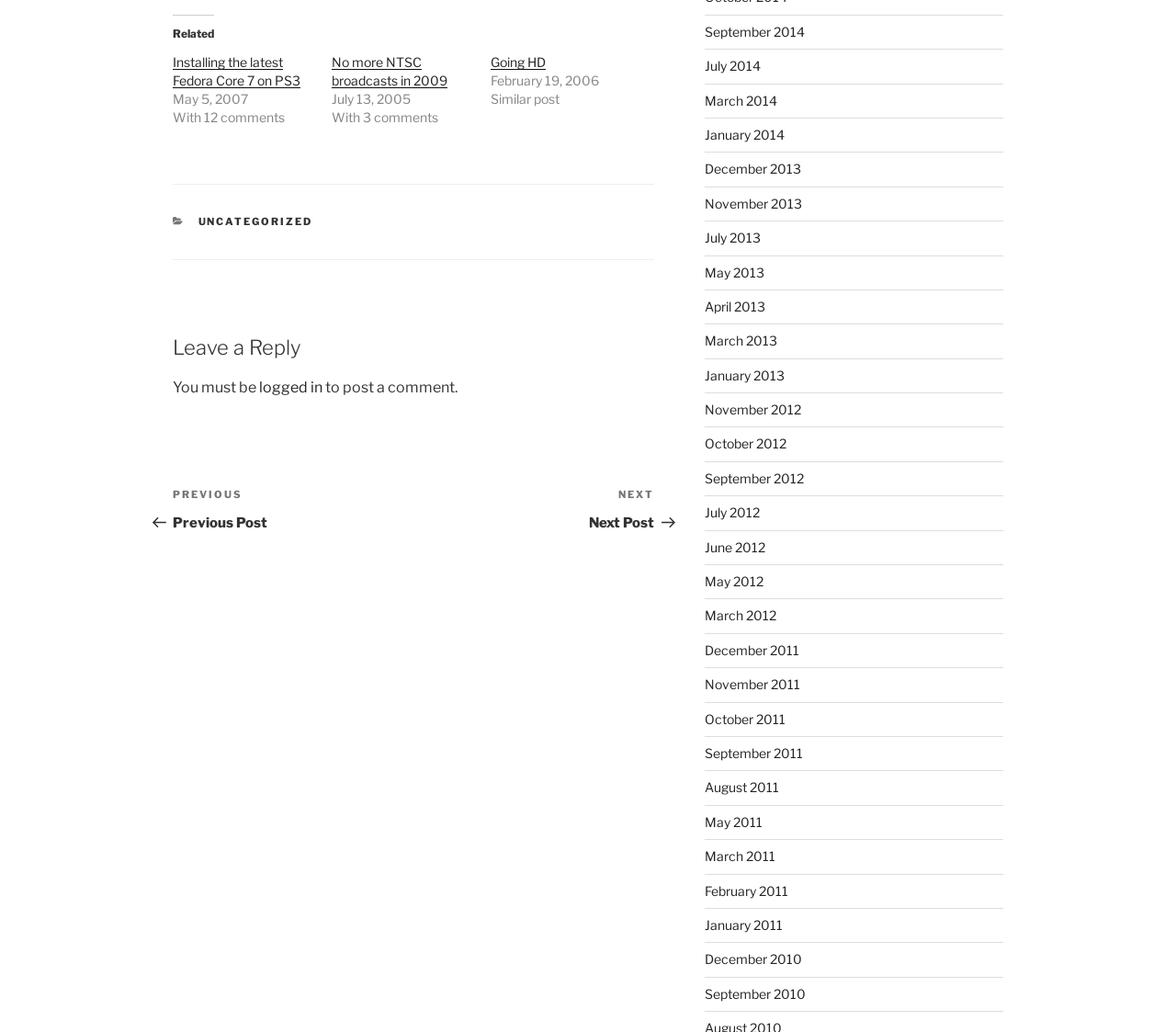From the webpage screenshot, predict the bounding box of the UI element that matches this description: "Previous PostPrevious Previous Post".

[0.147, 0.472, 0.352, 0.515]